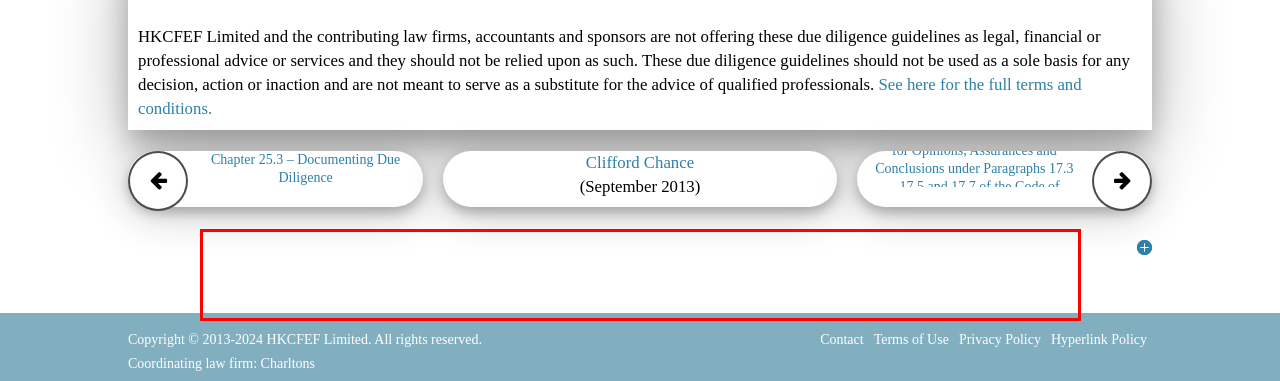Please perform OCR on the text content within the red bounding box that is highlighted in the provided webpage screenshot.

Communications made through the electronic mail and/or messaging capabilities of this Website shall in no way be deemed to constitute legal notice to or from HKCFEF or any of its employees, or representatives, with respect to any application or existing or potential claim or cause of action against HKCFEF or any of its employees or representatives.